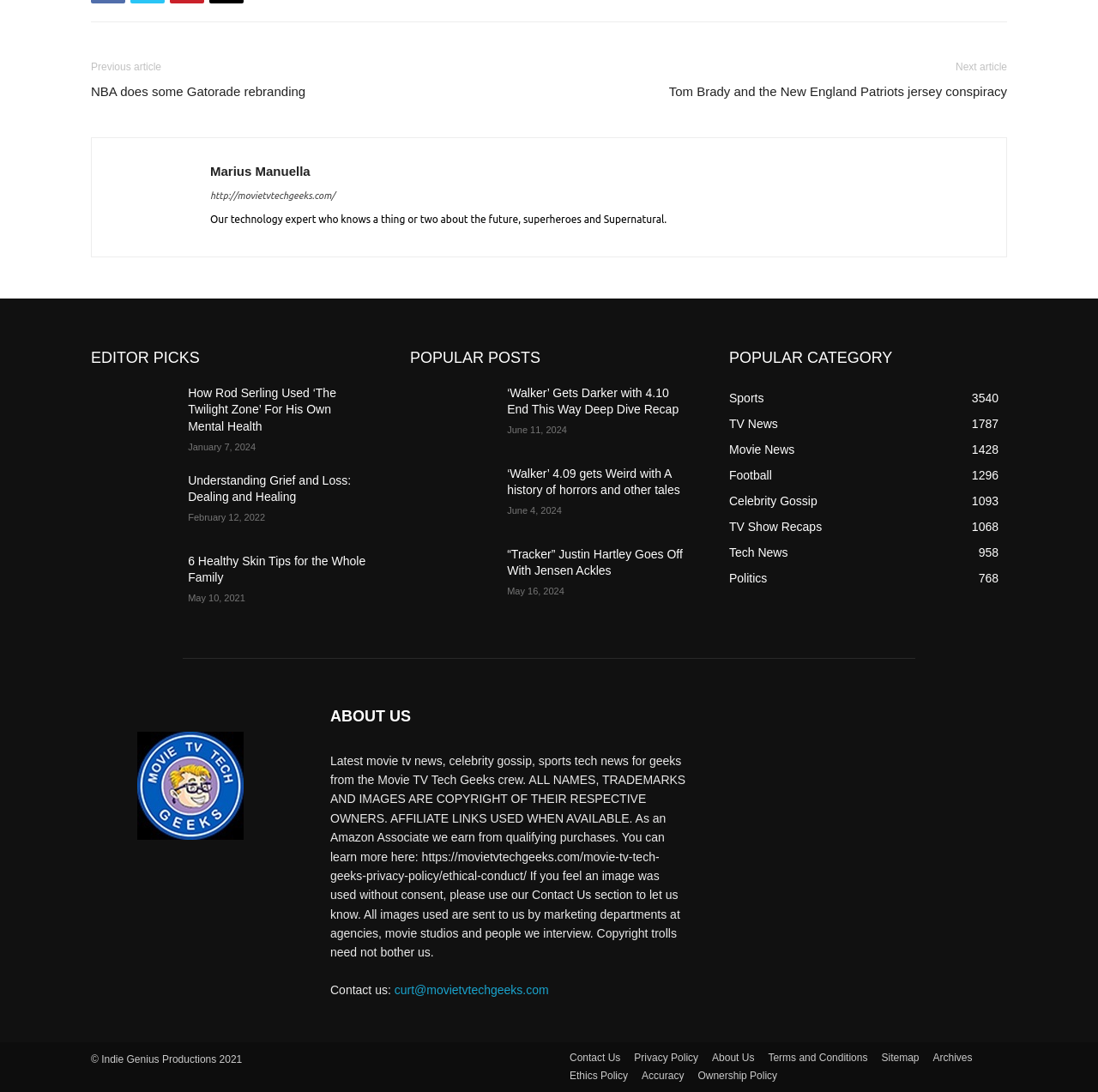Highlight the bounding box coordinates of the element you need to click to perform the following instruction: "Visit the 'Sports' category page."

[0.664, 0.358, 0.696, 0.371]